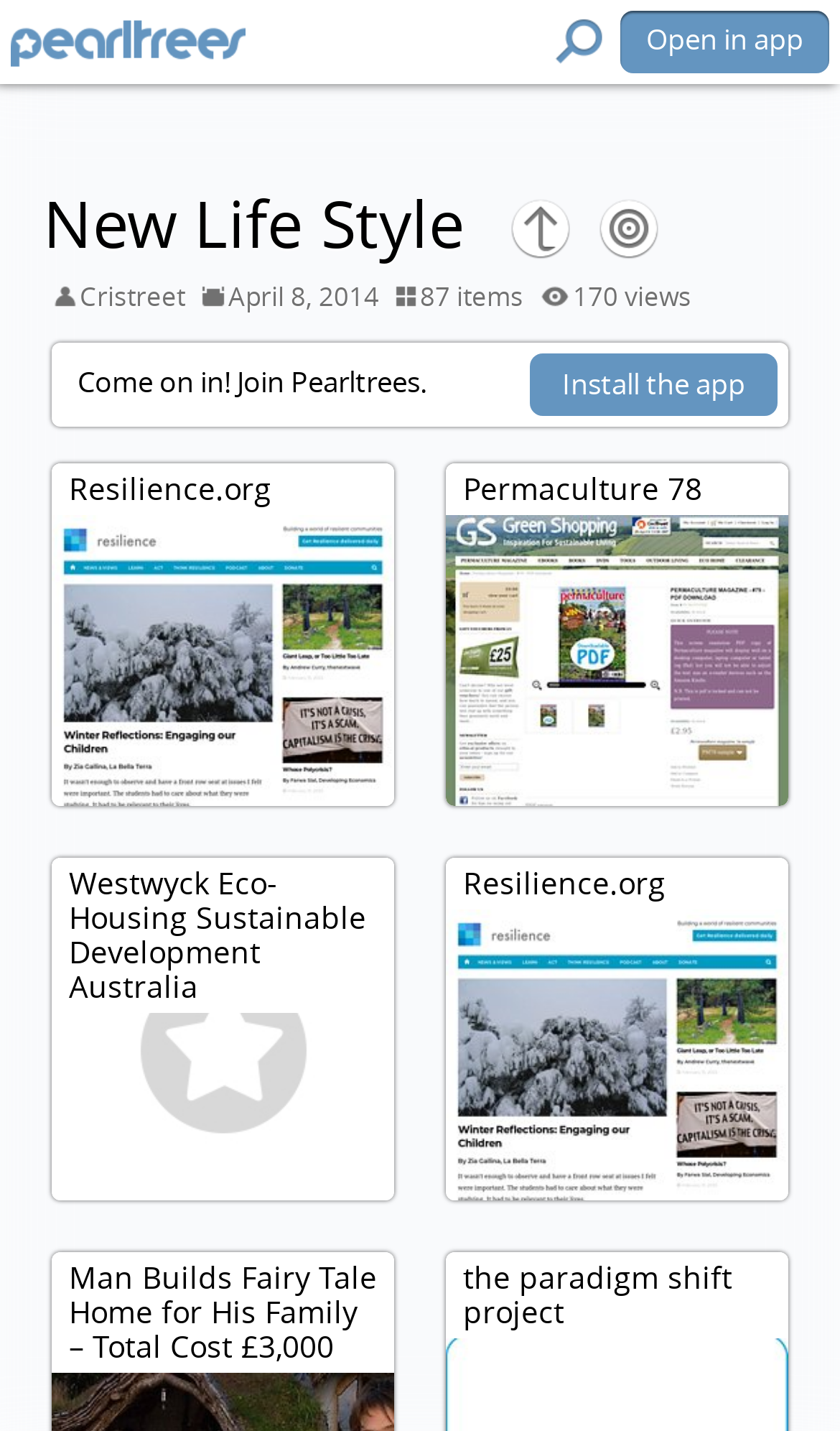Find the UI element described as: "Open in app" and predict its bounding box coordinates. Ensure the coordinates are four float numbers between 0 and 1, [left, top, right, bottom].

[0.738, 0.008, 0.987, 0.051]